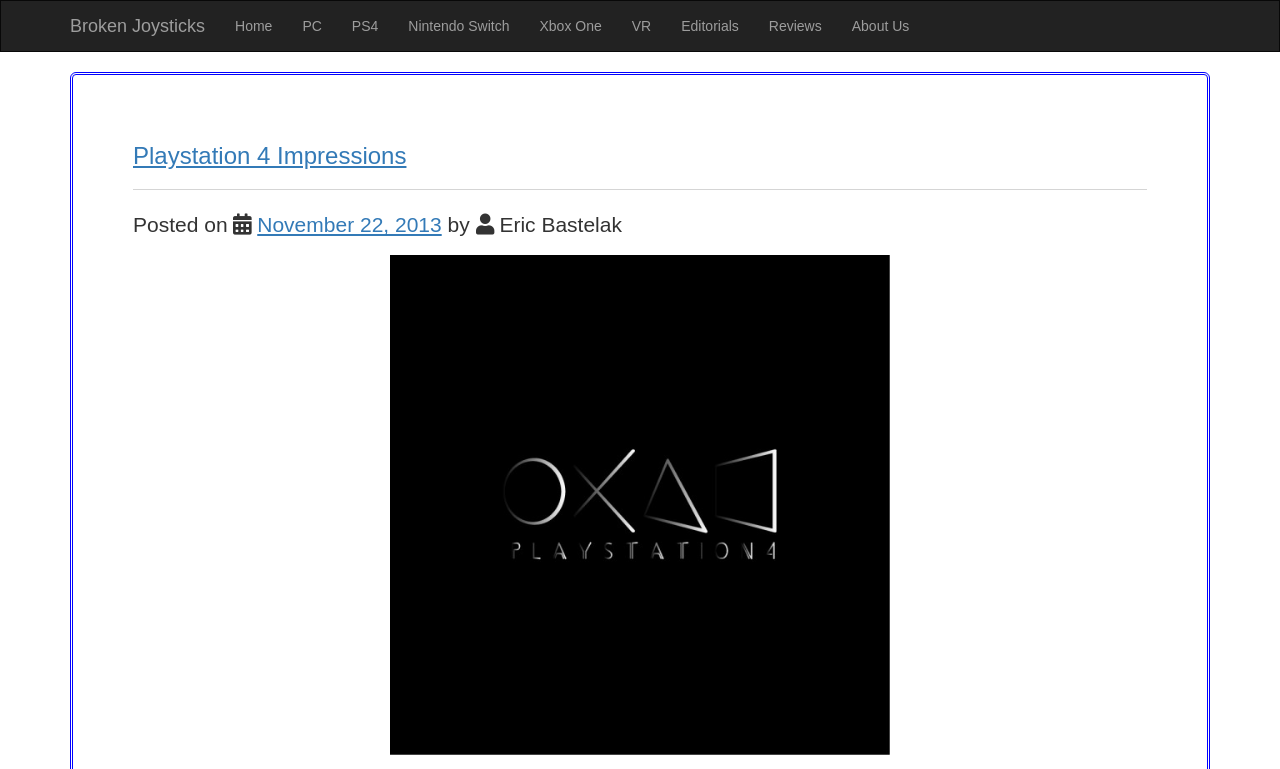Please identify the bounding box coordinates of the element's region that should be clicked to execute the following instruction: "go to home page". The bounding box coordinates must be four float numbers between 0 and 1, i.e., [left, top, right, bottom].

[0.172, 0.001, 0.225, 0.066]